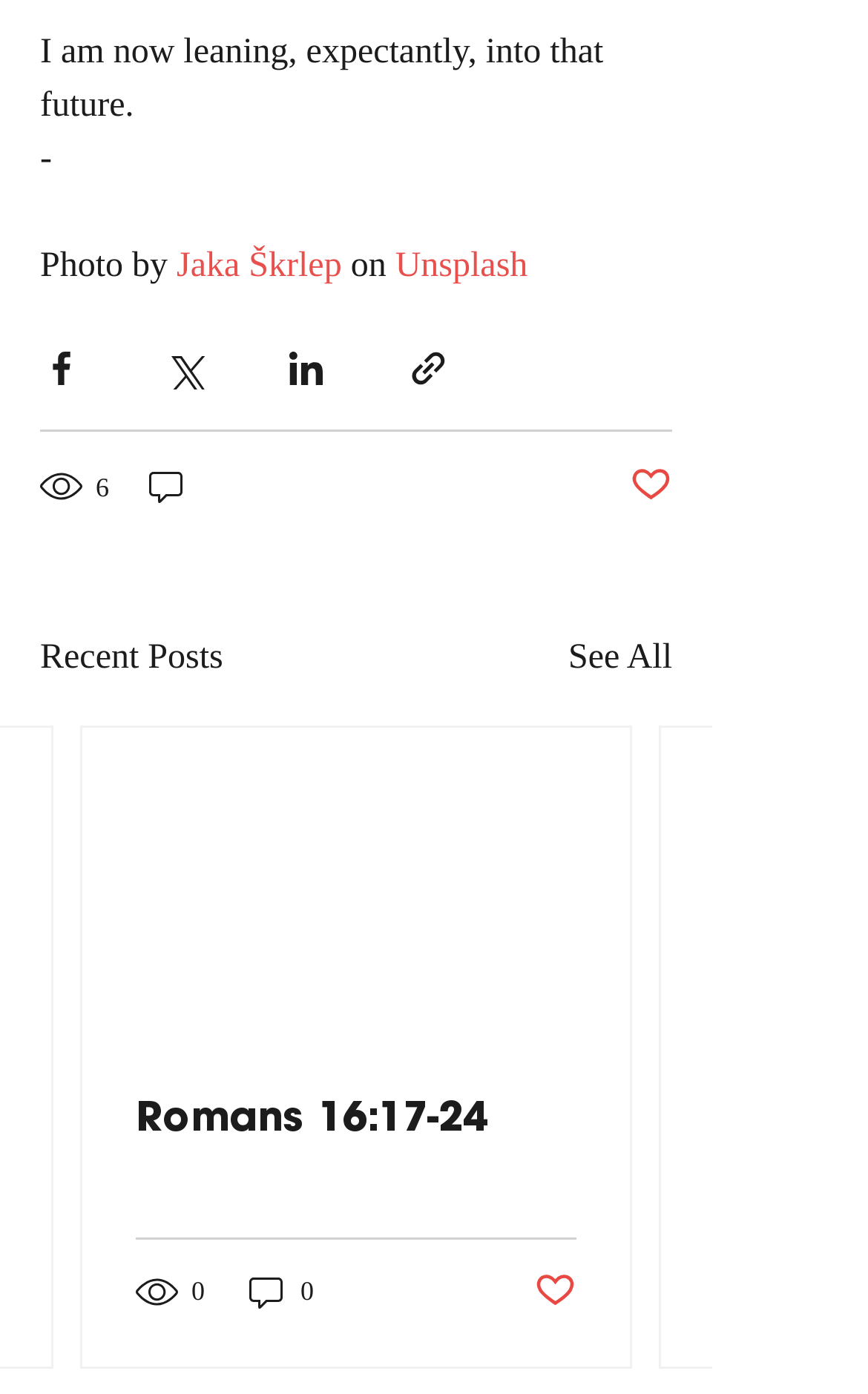From the details in the image, provide a thorough response to the question: How many views does the first post have?

The number of views for the first post is indicated by the text '6 views' which is located below the social media sharing buttons.